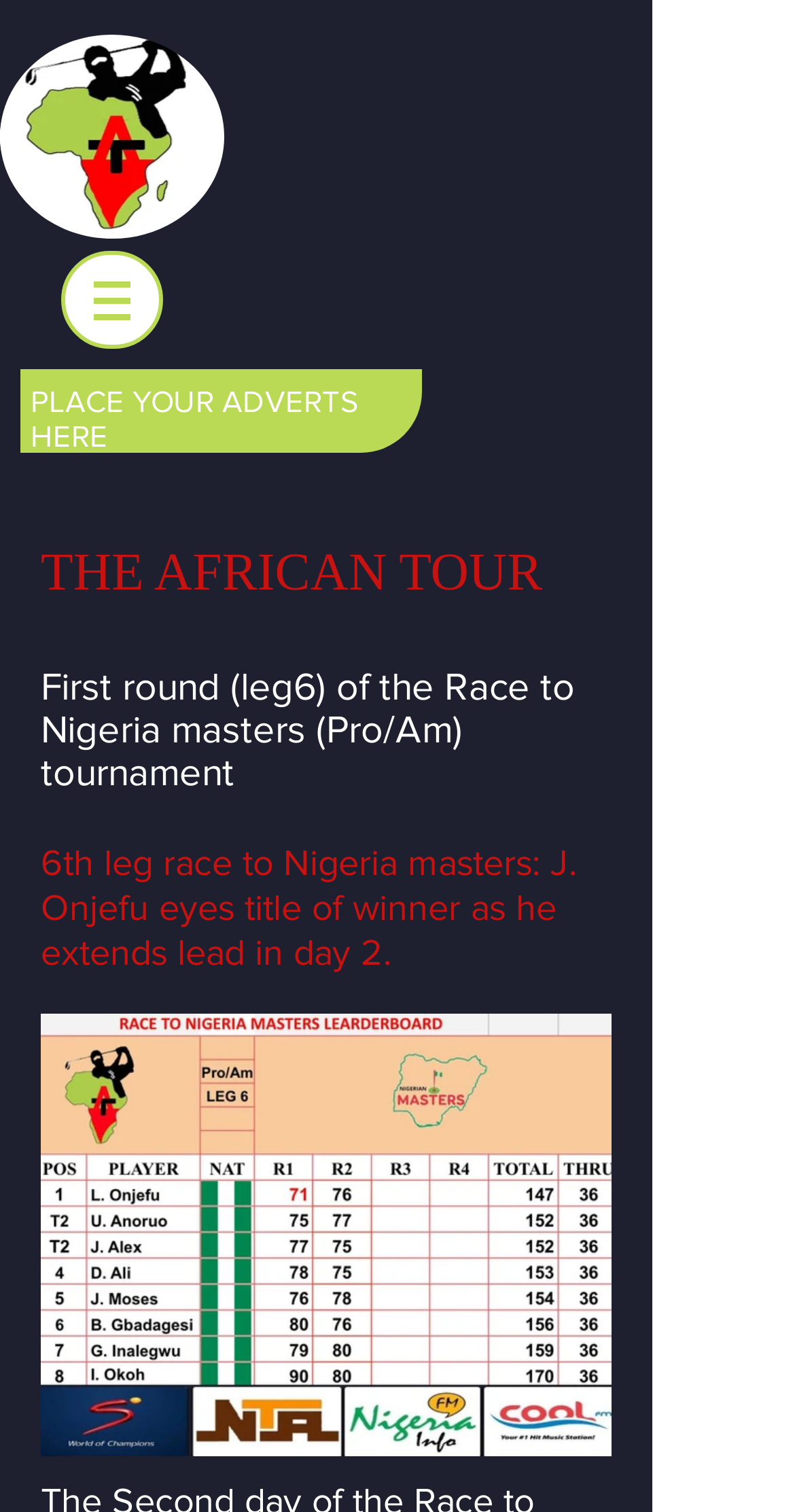Examine the screenshot and answer the question in as much detail as possible: What is the name of the tournament?

I determined the answer by reading the heading 'First round (leg6) of the Race to Nigeria masters (Pro/Am) tournament', which mentions the name of the tournament.